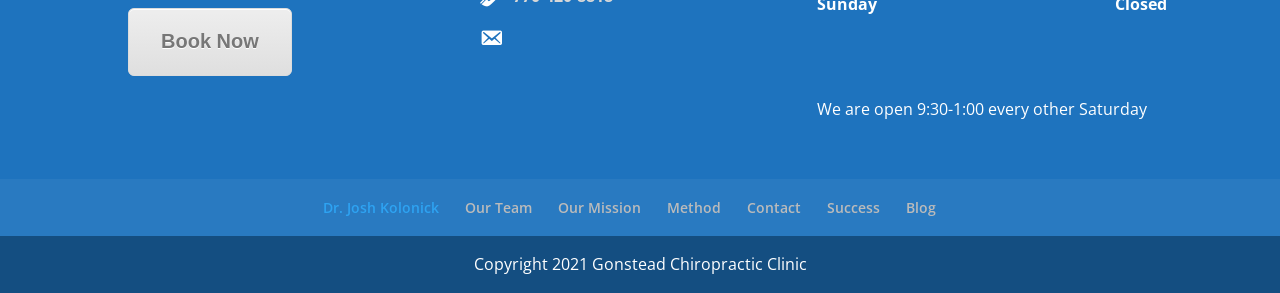Answer the question below using just one word or a short phrase: 
What is the name of the chiropractic clinic?

Gonstead Chiropractic Clinic